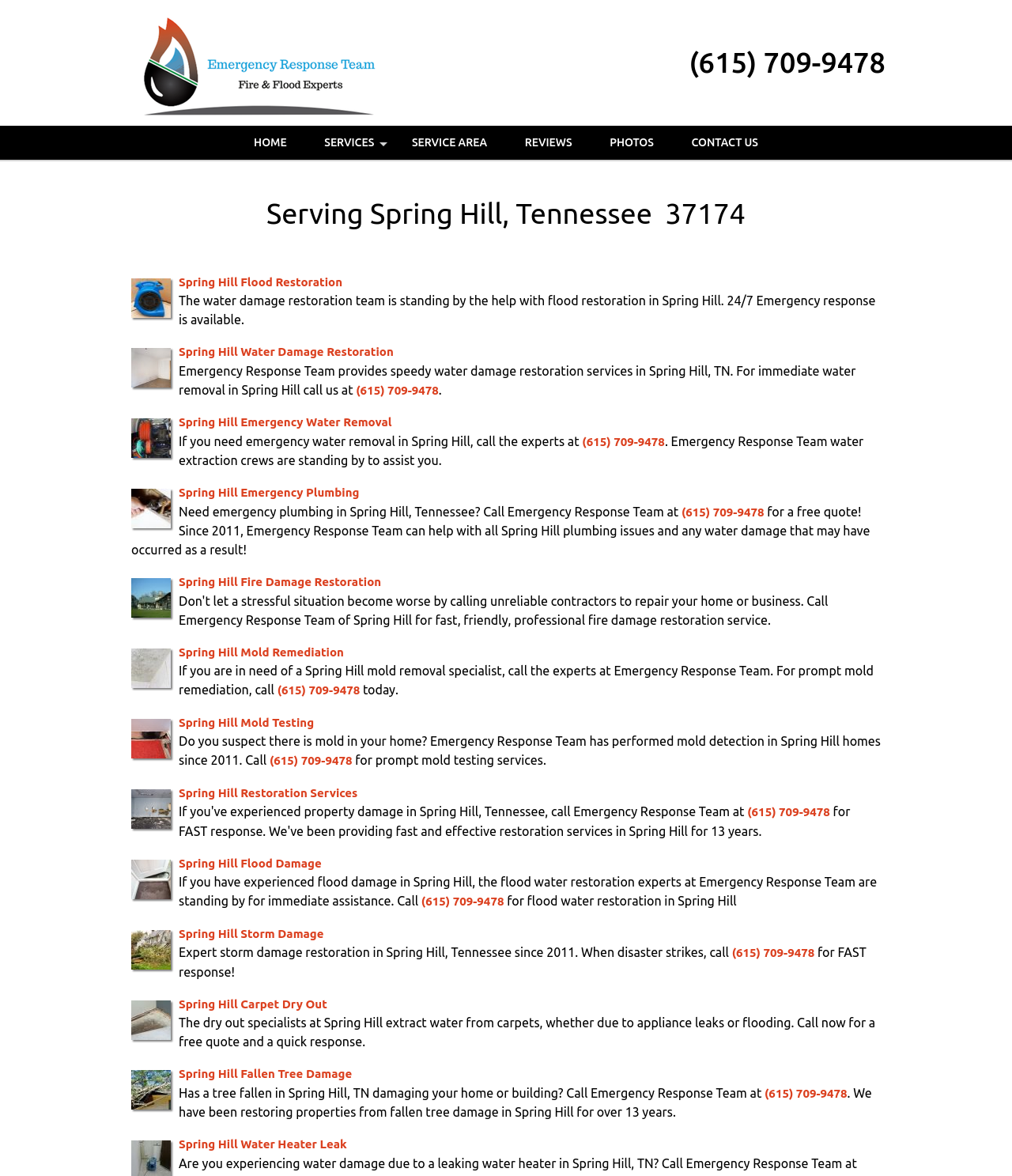How long has Emergency Response Team been in business?
Look at the image and answer with only one word or phrase.

Since 2011